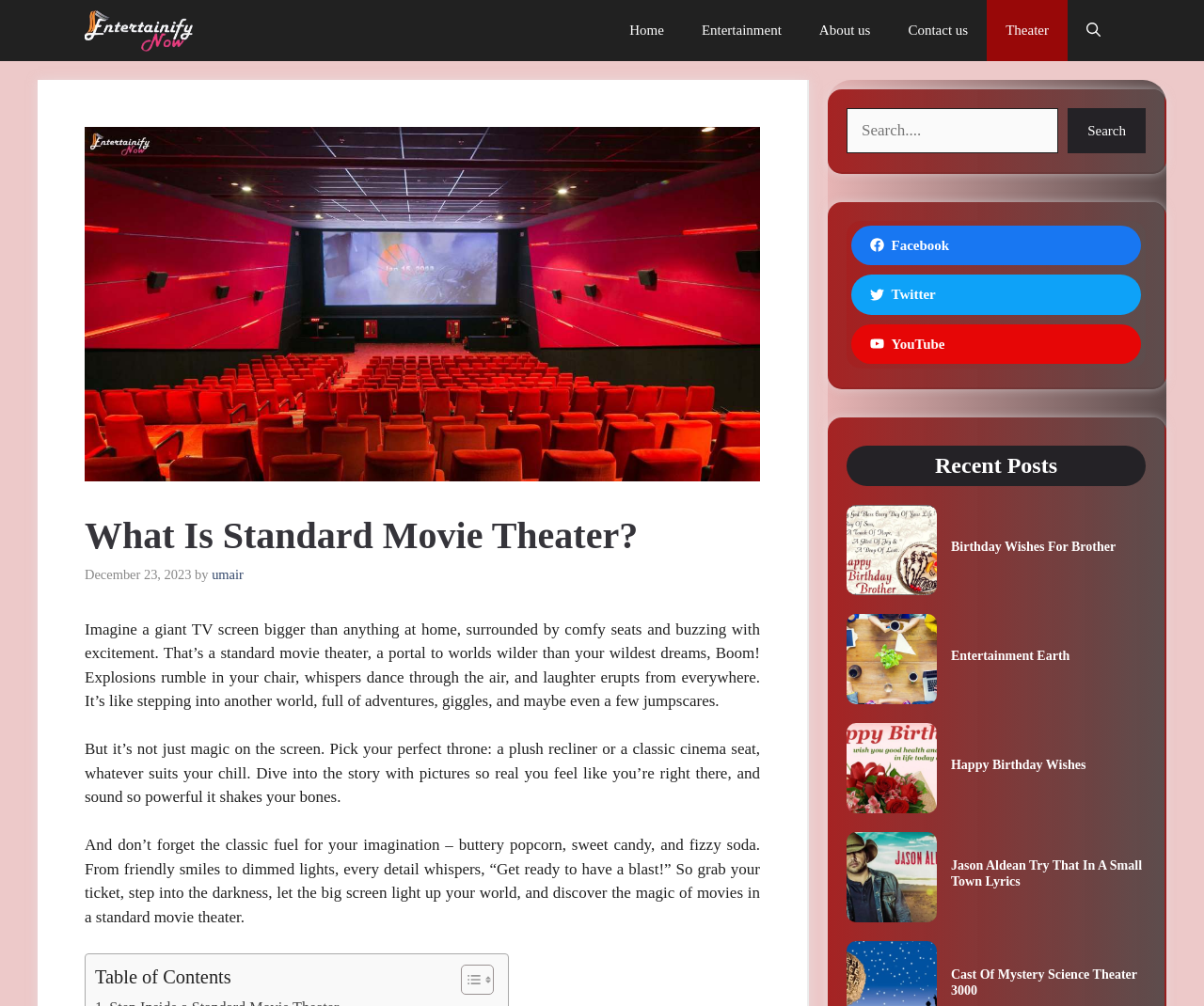Determine the bounding box coordinates for the area that should be clicked to carry out the following instruction: "Visit the Facebook page".

[0.707, 0.224, 0.948, 0.264]